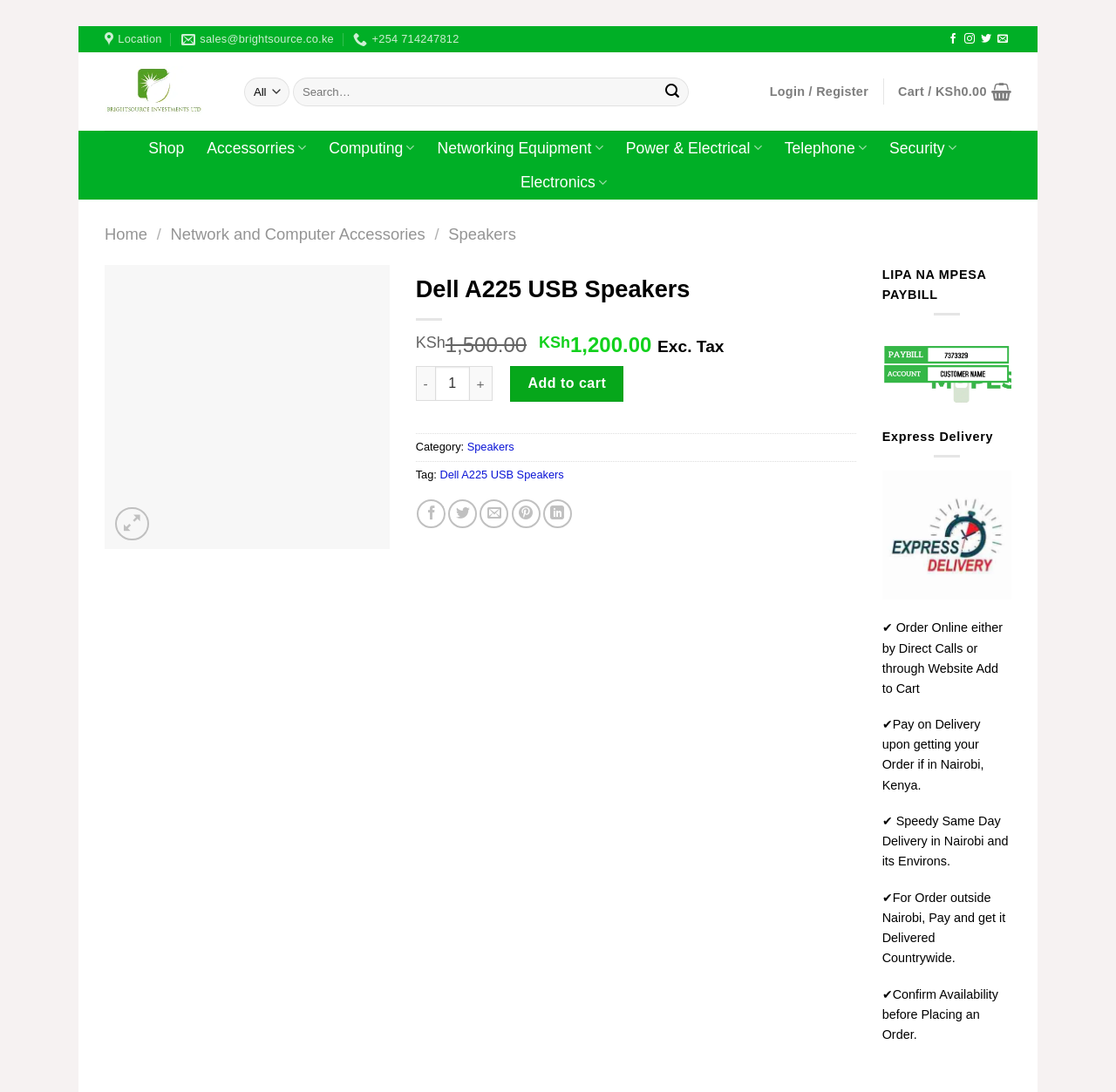Reply to the question below using a single word or brief phrase:
How can I share the product on social media?

Share on Facebook, Twitter, etc.